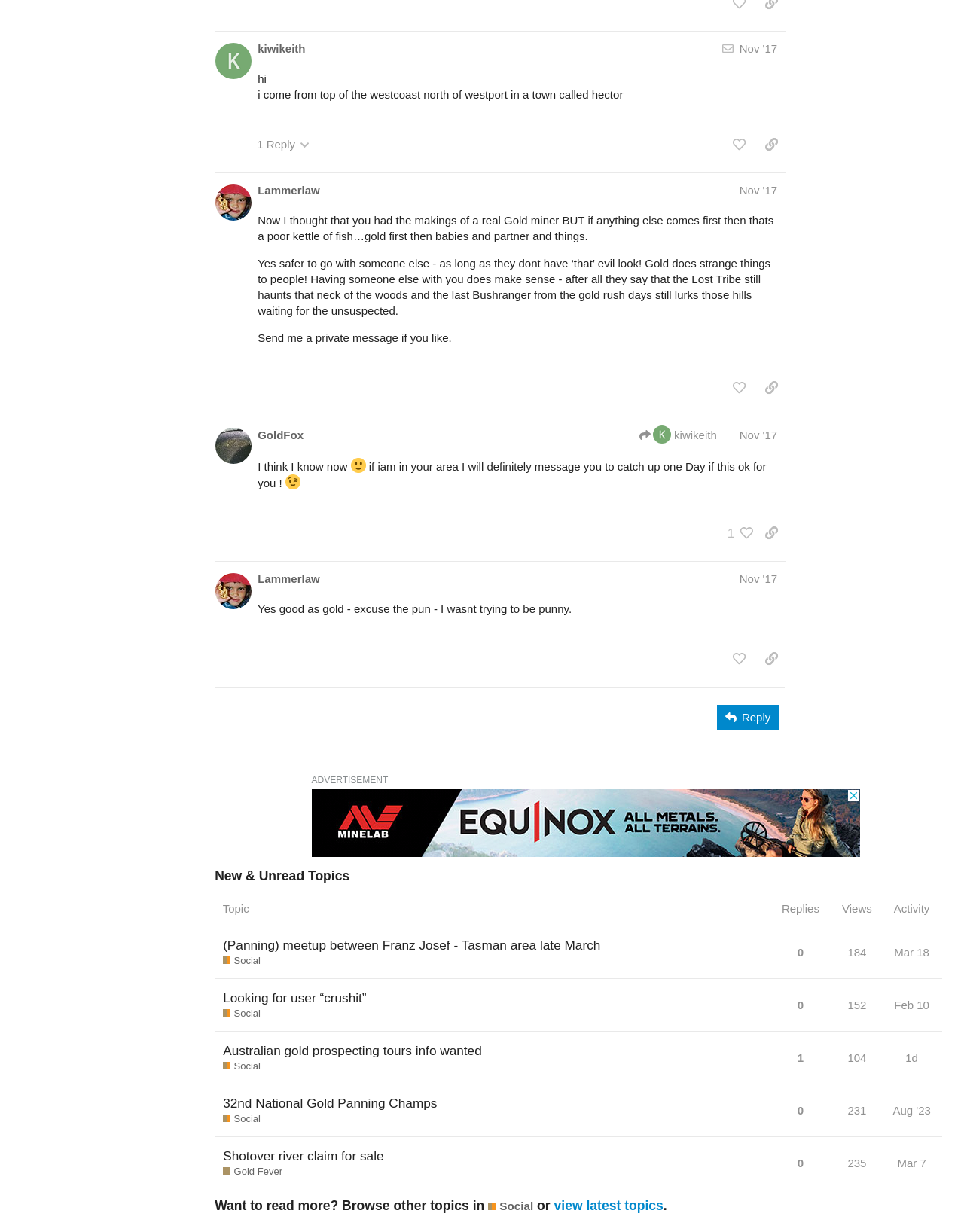Please identify the bounding box coordinates of the area that needs to be clicked to fulfill the following instruction: "View new and unread topics."

[0.223, 0.704, 0.977, 0.719]